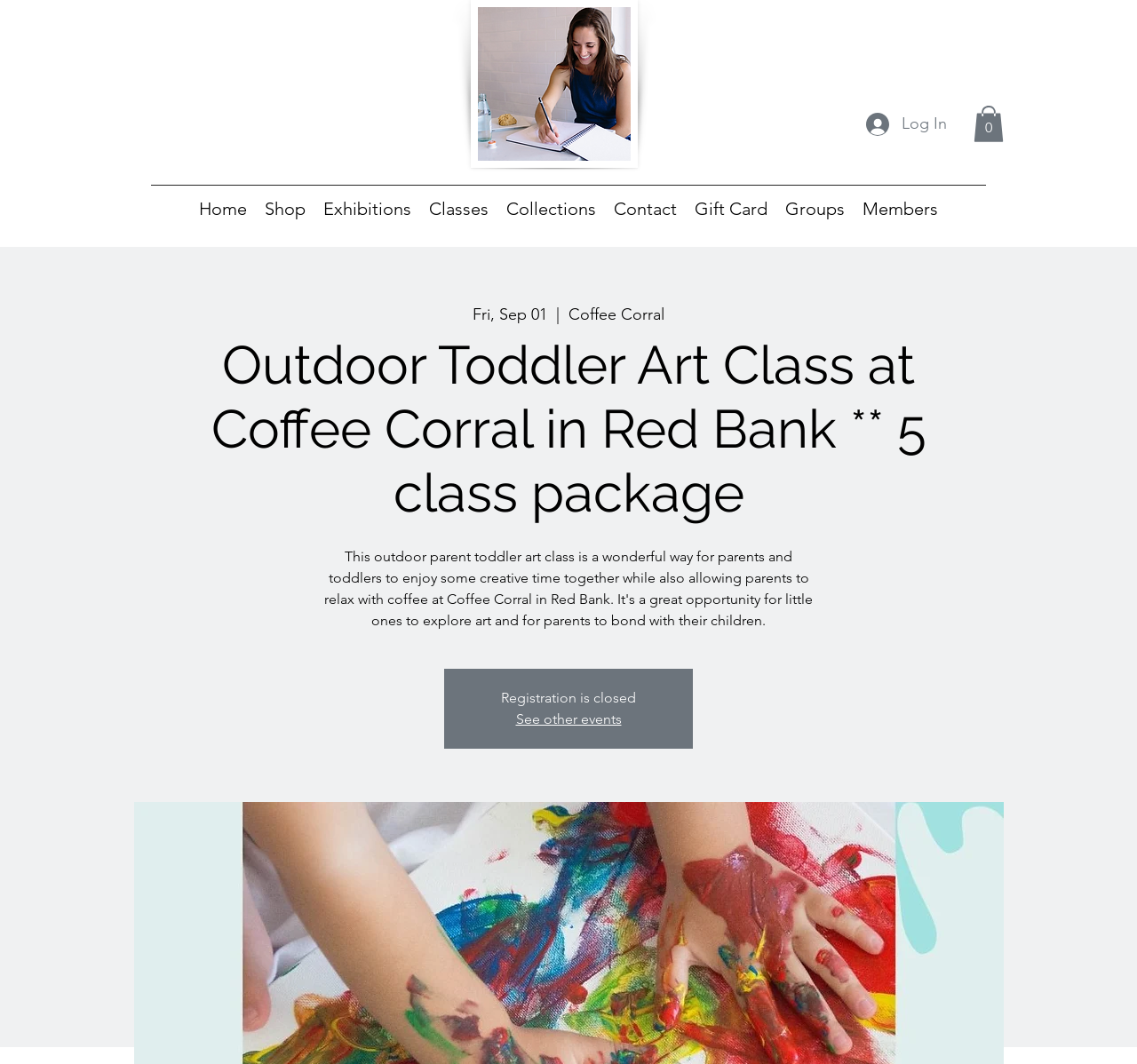What is the status of the registration?
Carefully examine the image and provide a detailed answer to the question.

I found a StaticText element with the text 'Registration is closed' at the middle of the webpage, with a bounding box coordinate of [0.441, 0.648, 0.559, 0.664].